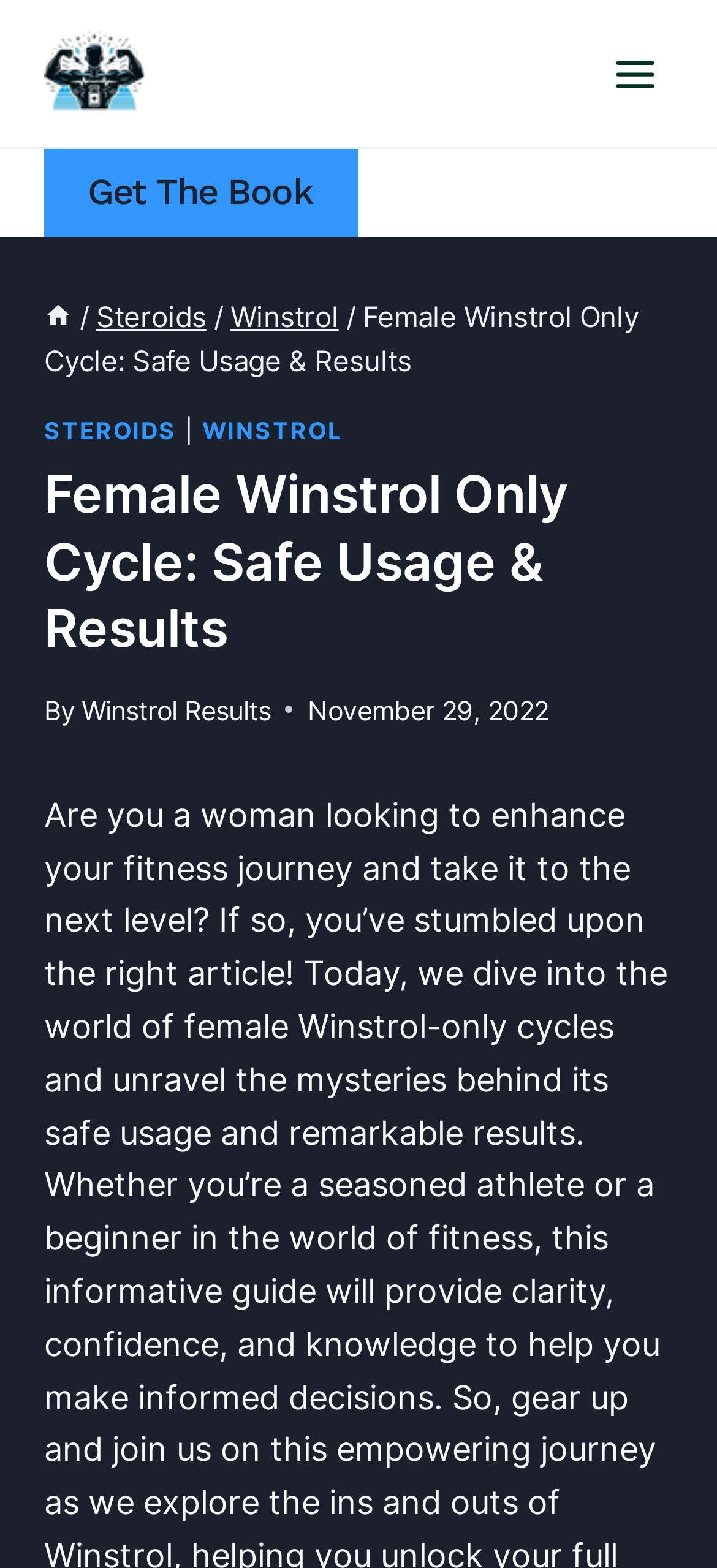Identify the bounding box coordinates of the region that needs to be clicked to carry out this instruction: "Click the 'Get The Book' link". Provide these coordinates as four float numbers ranging from 0 to 1, i.e., [left, top, right, bottom].

[0.062, 0.095, 0.499, 0.151]